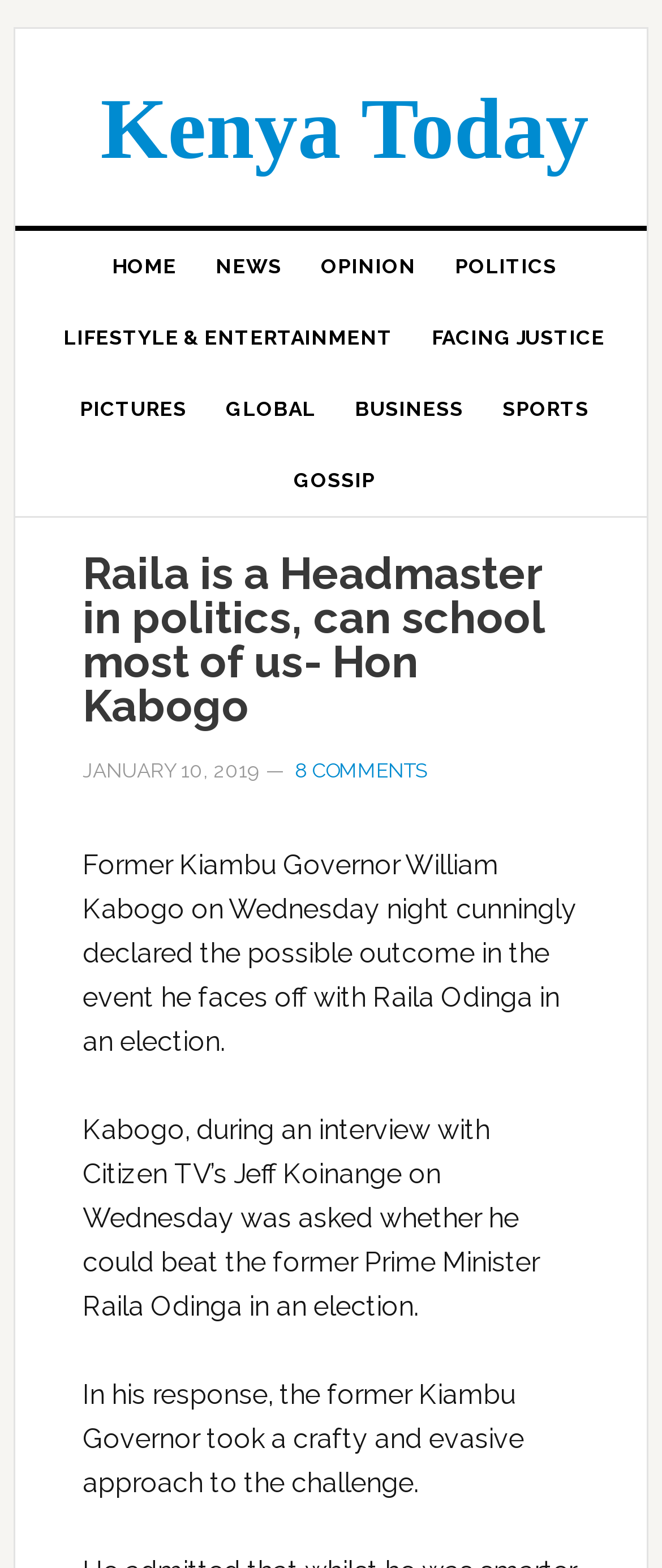Please identify the bounding box coordinates for the region that you need to click to follow this instruction: "Click on NEWS".

[0.295, 0.147, 0.456, 0.193]